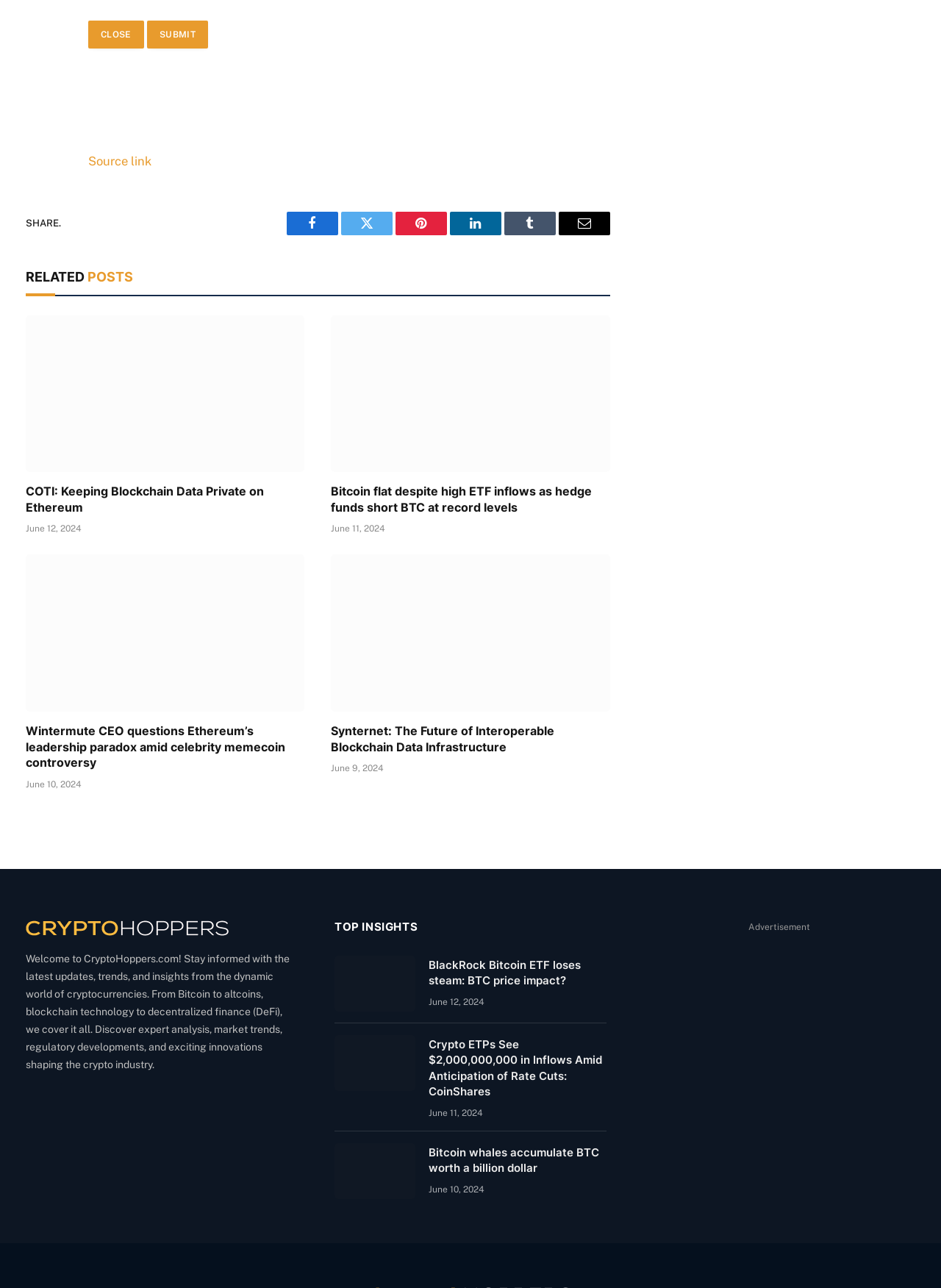What is the purpose of the website?
Give a detailed response to the question by analyzing the screenshot.

Based on the webpage content, it appears that the website is dedicated to providing news, updates, and insights on cryptocurrencies, blockchain technology, and decentralized finance (DeFi). The website features various articles and links to related topics, indicating its purpose is to inform and educate users about the cryptocurrency industry.